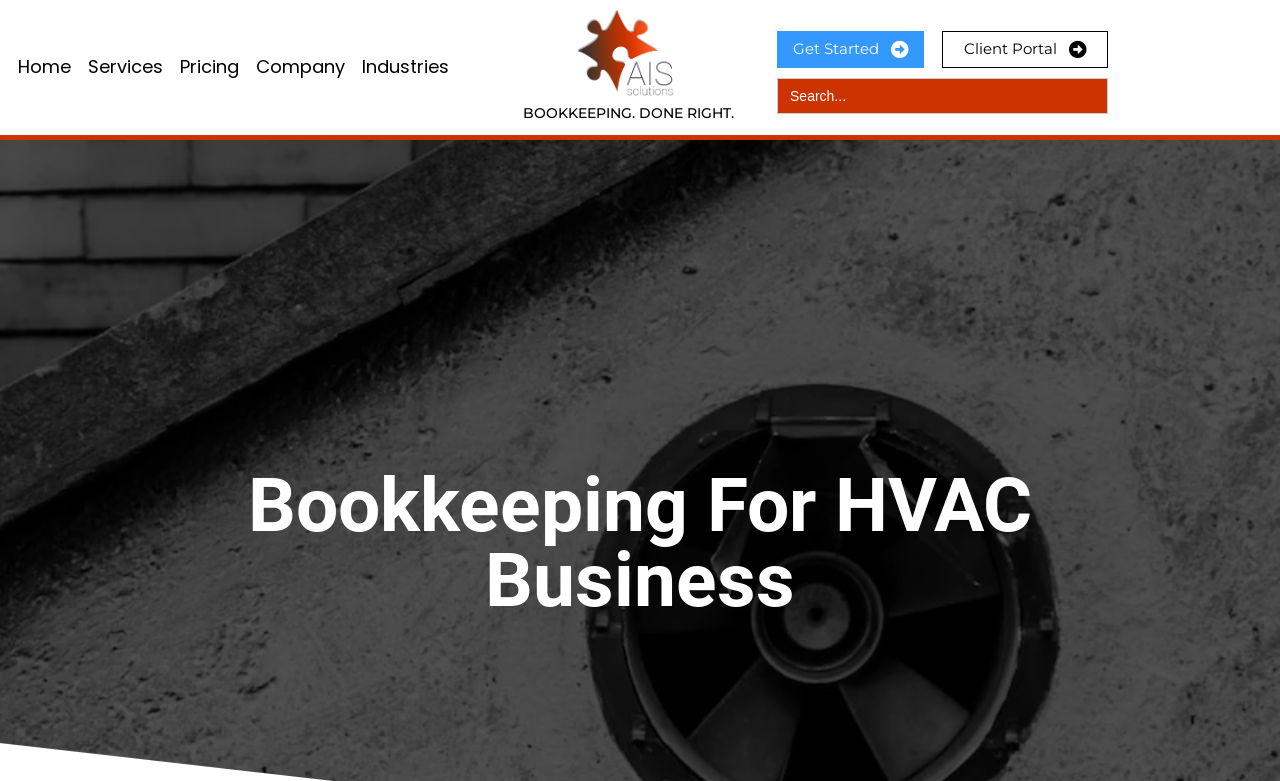Identify the bounding box coordinates of the clickable region required to complete the instruction: "View archives for December 2022". The coordinates should be given as four float numbers within the range of 0 and 1, i.e., [left, top, right, bottom].

None